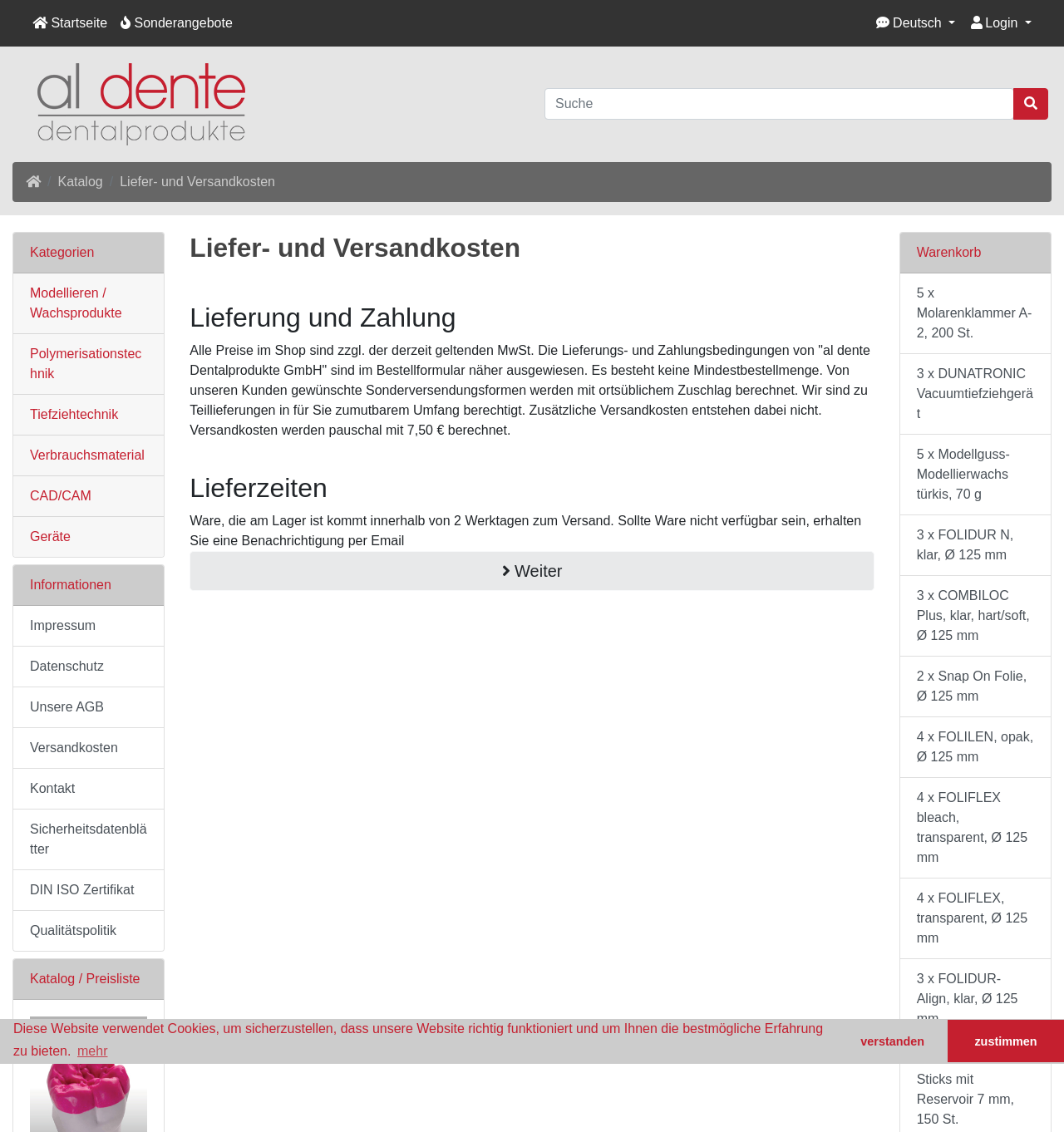Pinpoint the bounding box coordinates of the clickable element needed to complete the instruction: "view shipping and payment information". The coordinates should be provided as four float numbers between 0 and 1: [left, top, right, bottom].

[0.178, 0.205, 0.822, 0.233]